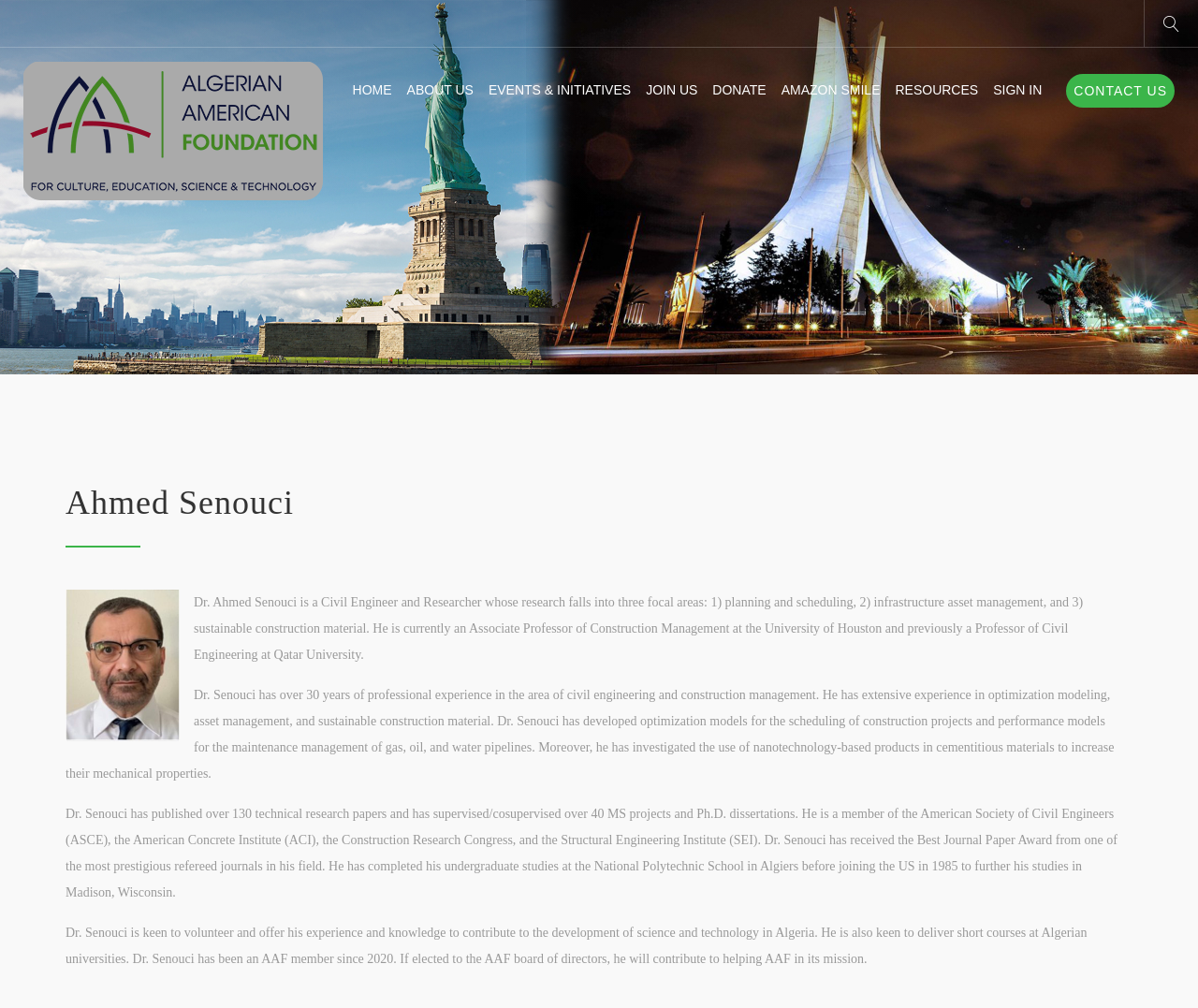Please identify the bounding box coordinates of the element I need to click to follow this instruction: "View Ahmed Senouci's profile".

[0.055, 0.478, 0.938, 0.52]